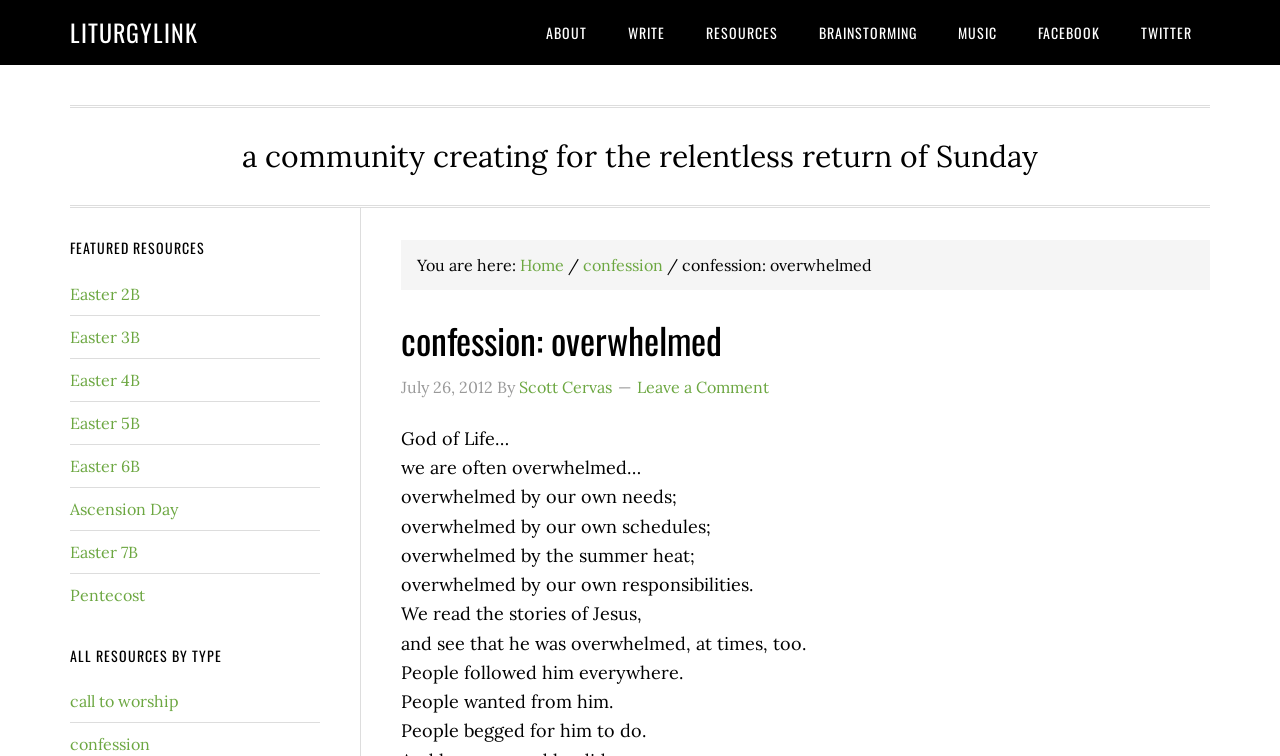What is the theme of the confession?
Answer the question with just one word or phrase using the image.

overwhelm